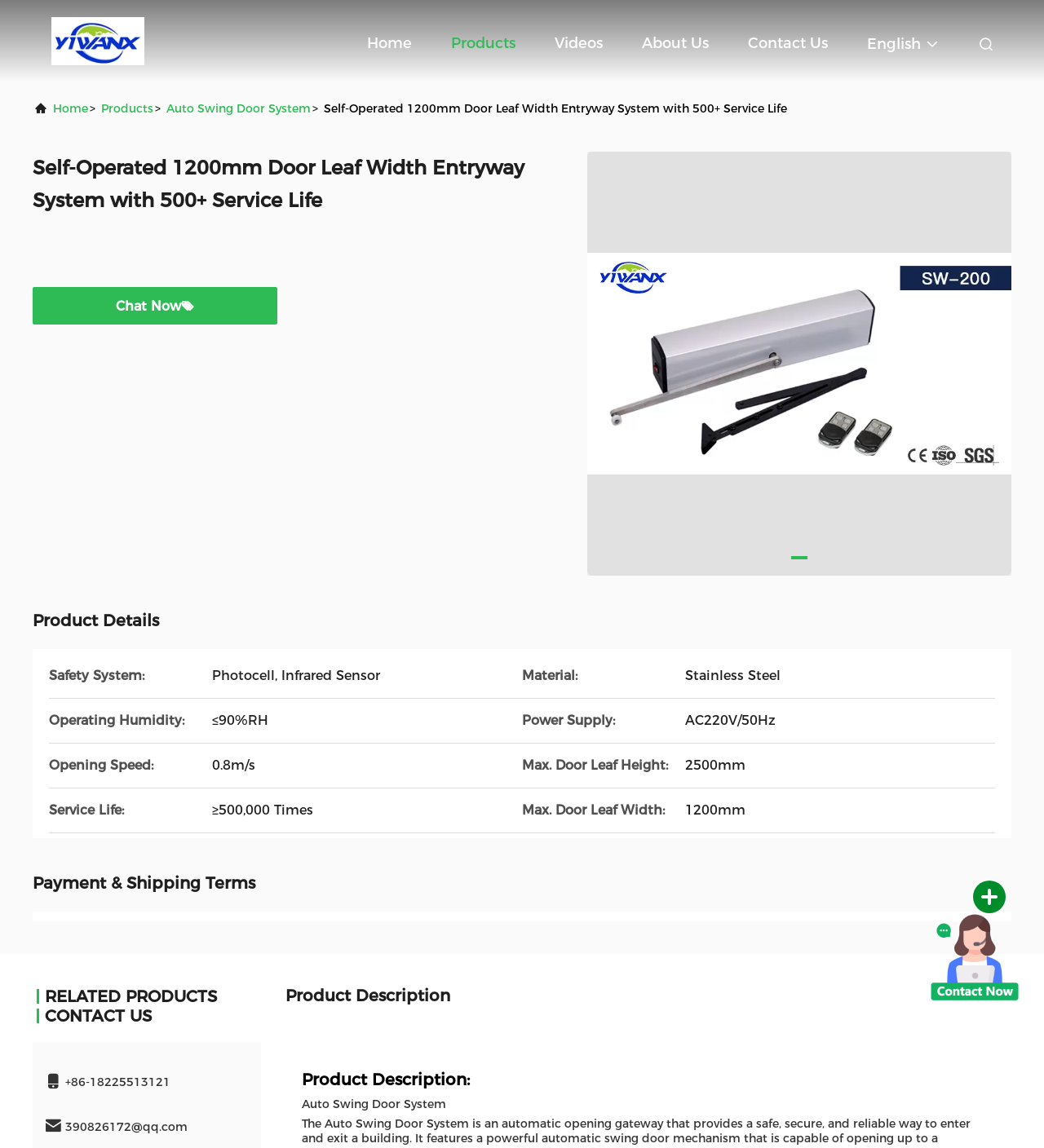Please specify the bounding box coordinates for the clickable region that will help you carry out the instruction: "Check the product description".

[0.289, 0.93, 0.93, 0.951]